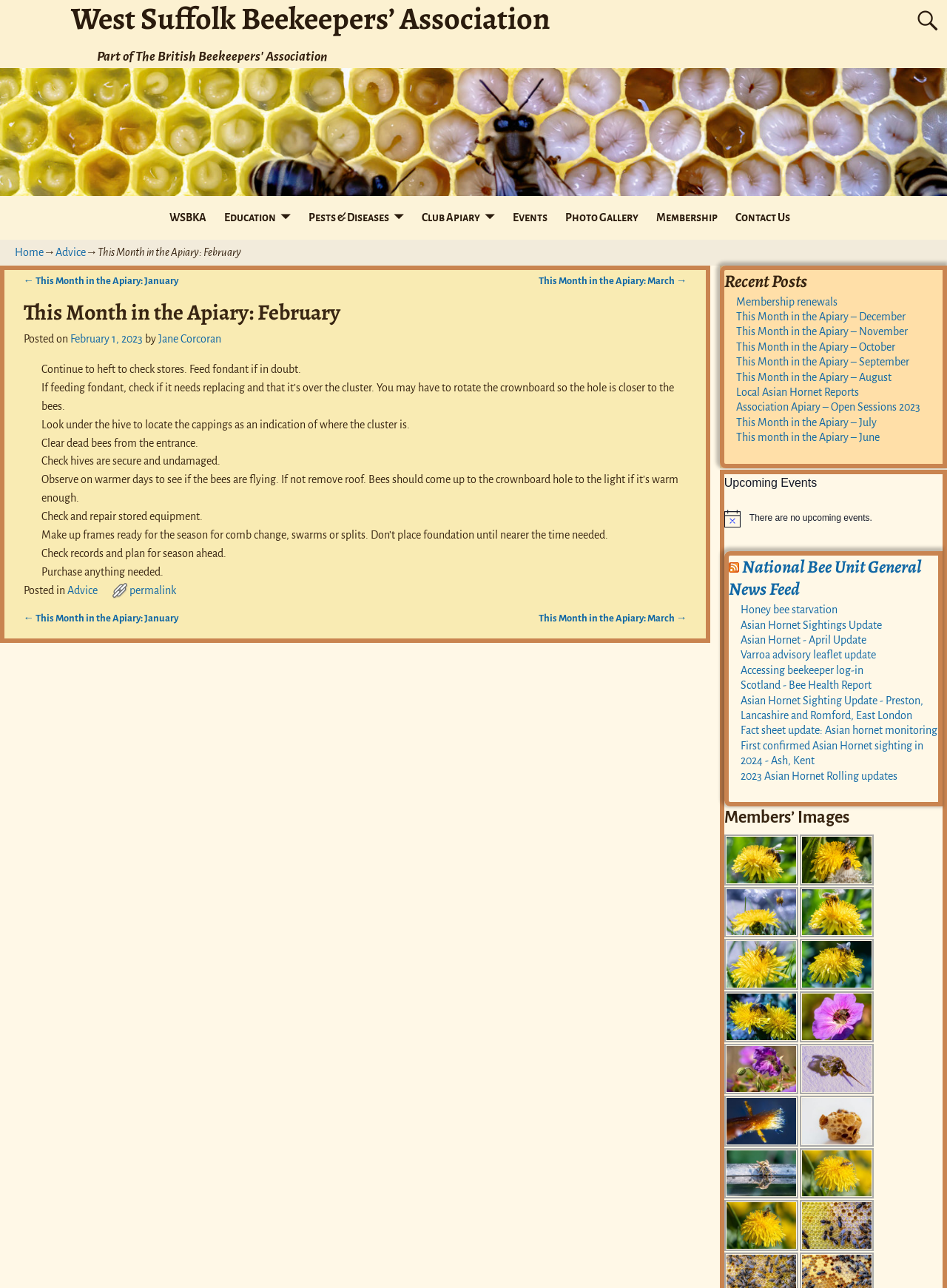What should be checked under the hive?
Using the image, give a concise answer in the form of a single word or short phrase.

Cappings